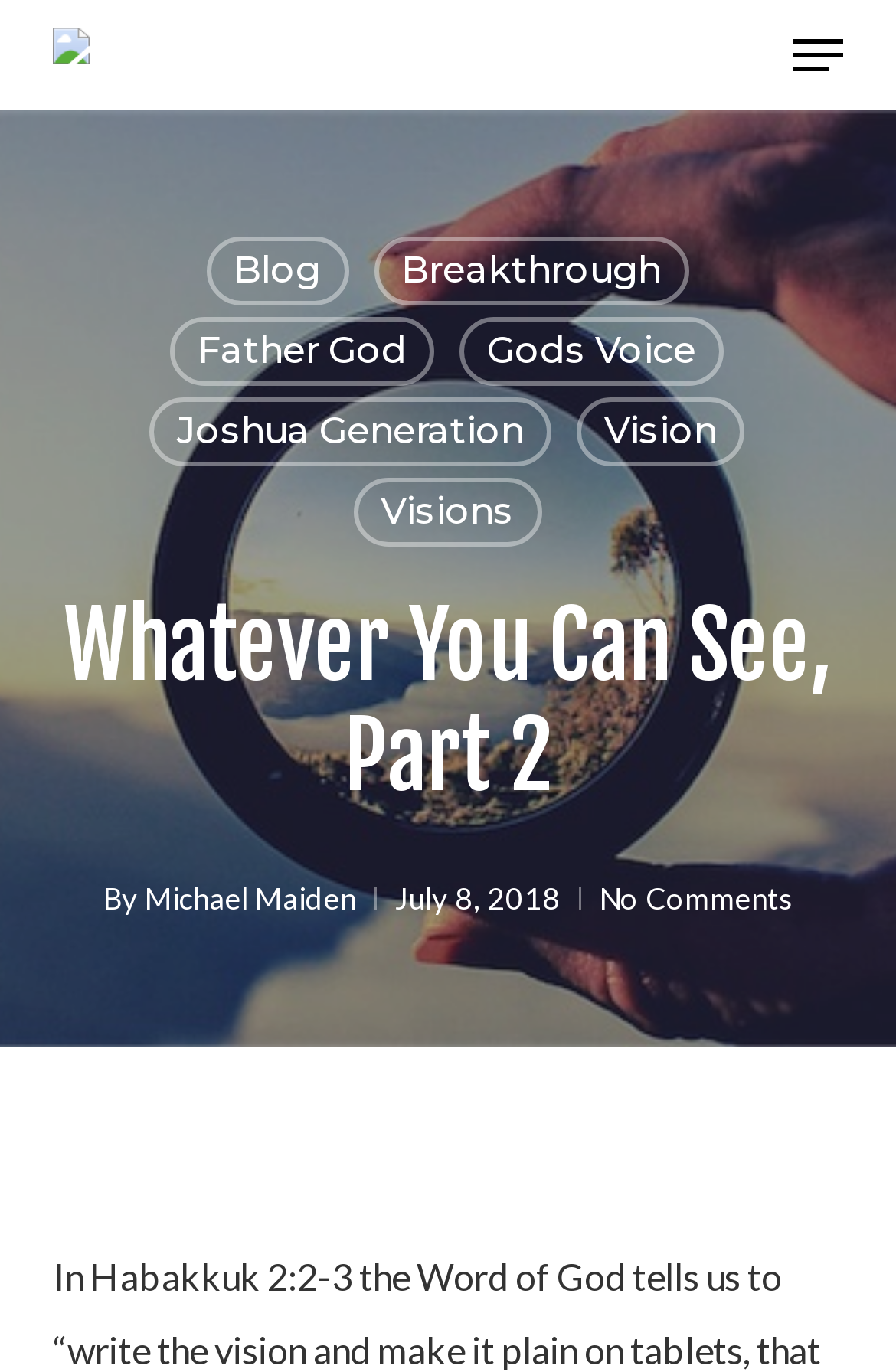What is the topic of the article?
Refer to the screenshot and respond with a concise word or phrase.

Whatever You Can See, Part 2